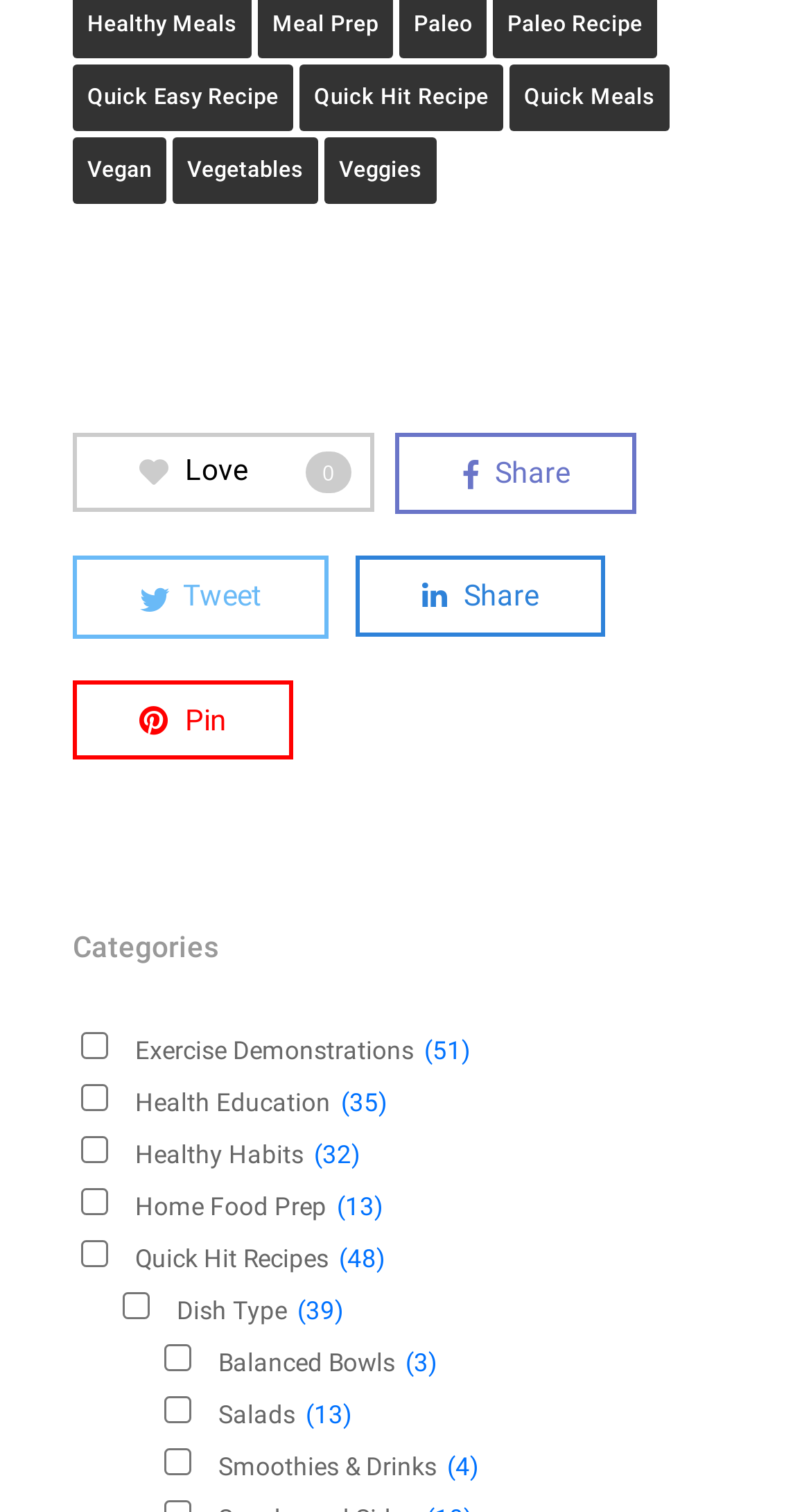Specify the bounding box coordinates for the region that must be clicked to perform the given instruction: "Share on social media".

[0.487, 0.286, 0.785, 0.339]